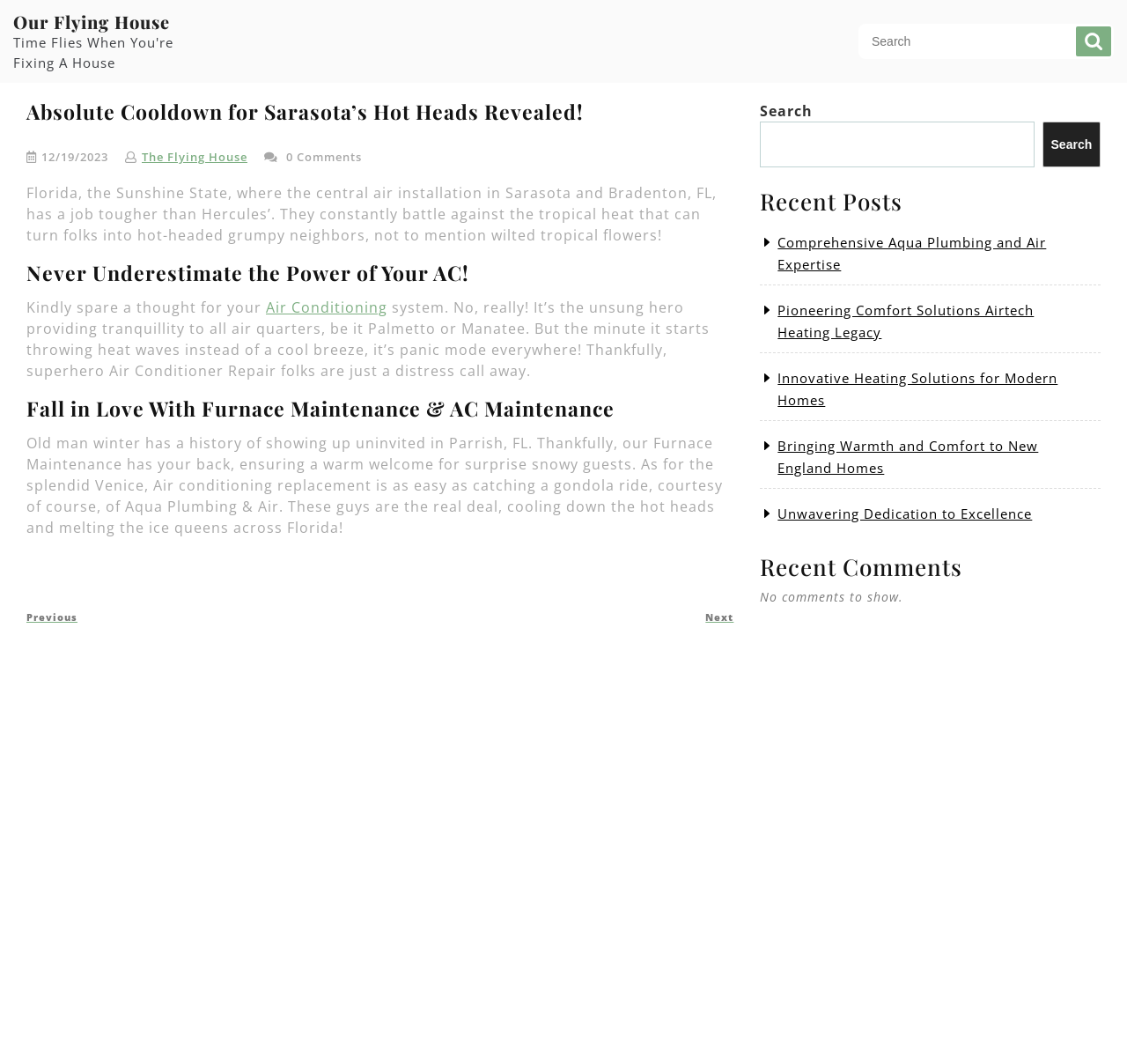Determine the bounding box coordinates for the HTML element described here: "The Flying House".

[0.126, 0.14, 0.22, 0.155]